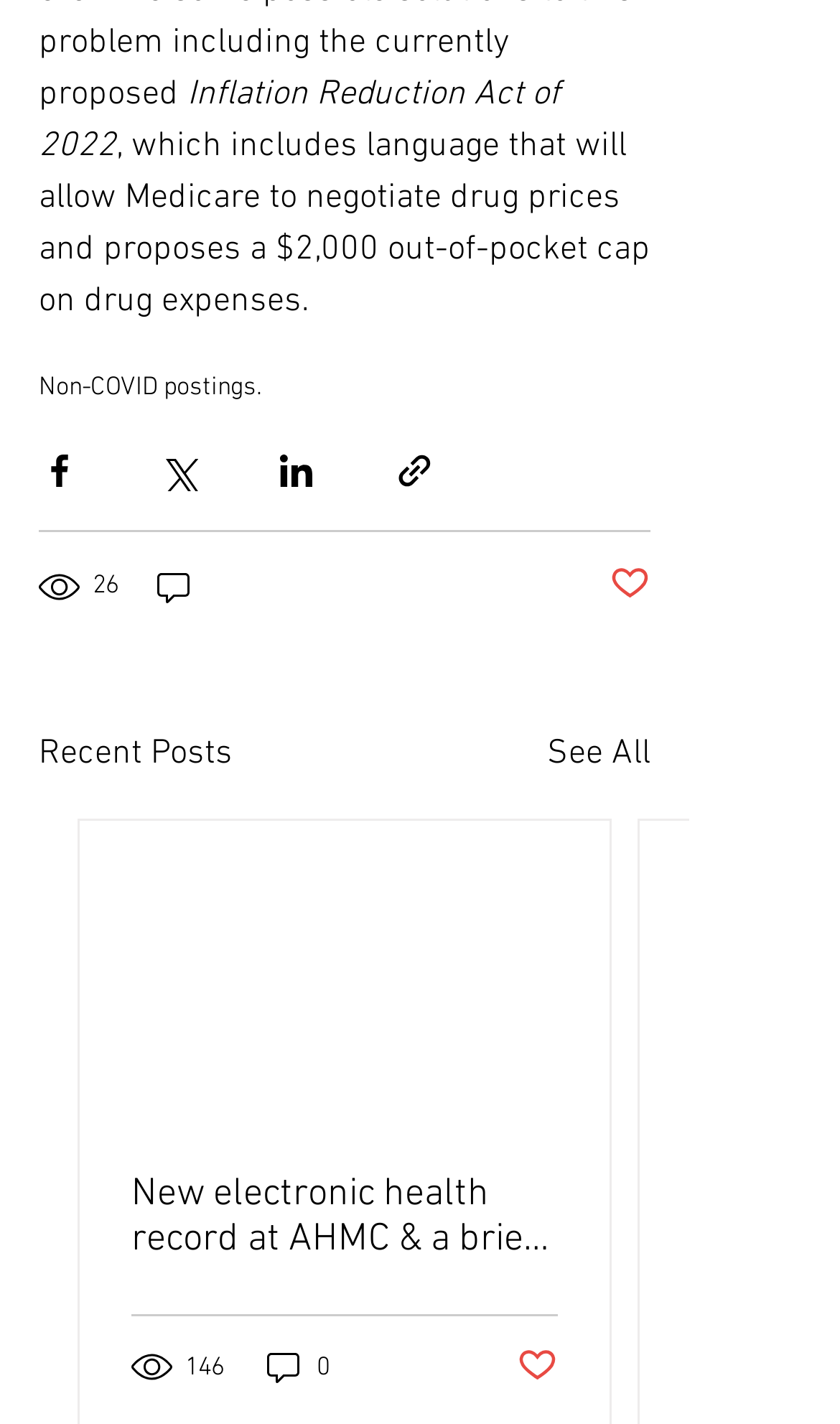How many comments does the post have?
Using the visual information from the image, give a one-word or short-phrase answer.

0 comments